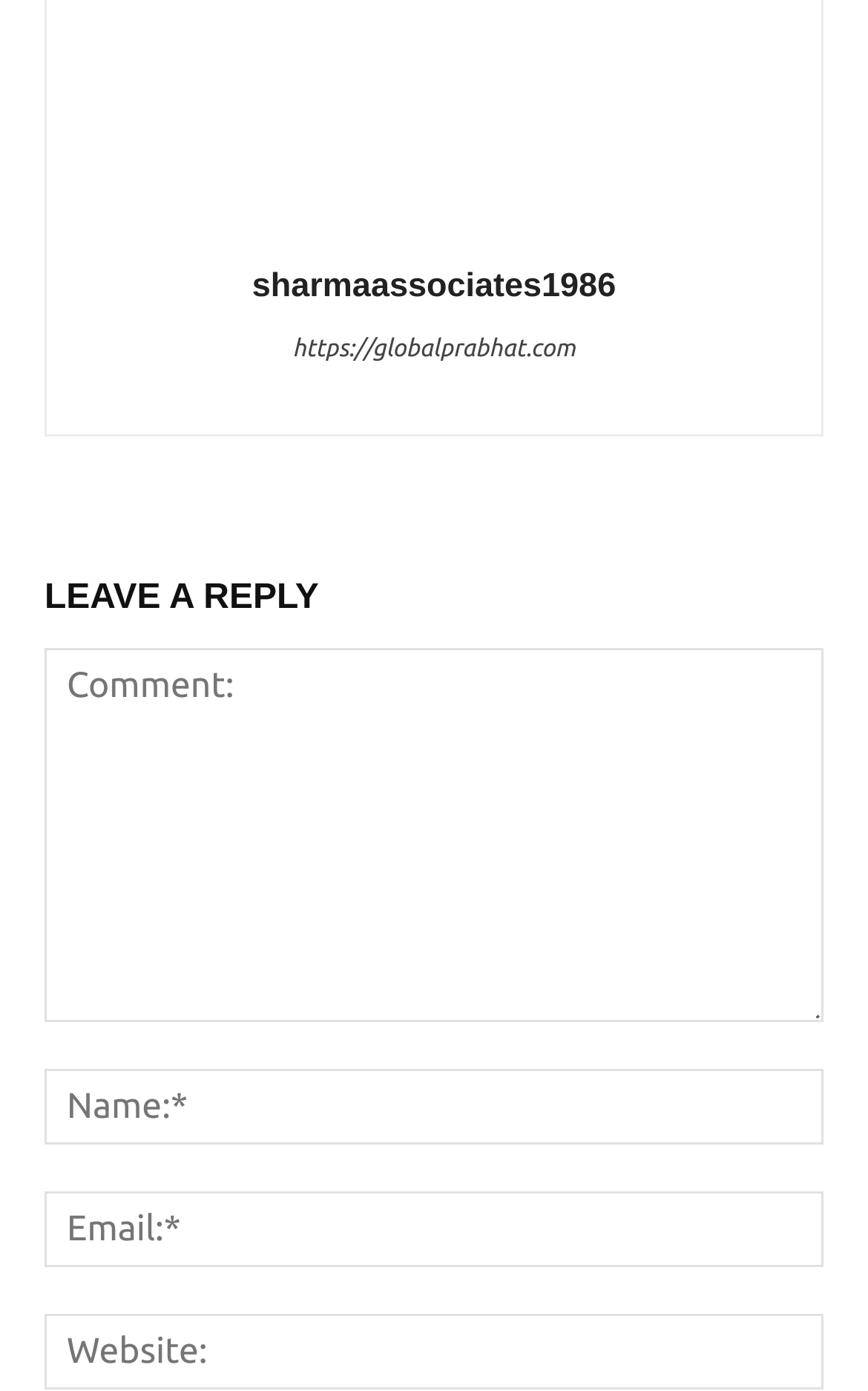Is the 'Website' field required? Based on the screenshot, please respond with a single word or phrase.

No